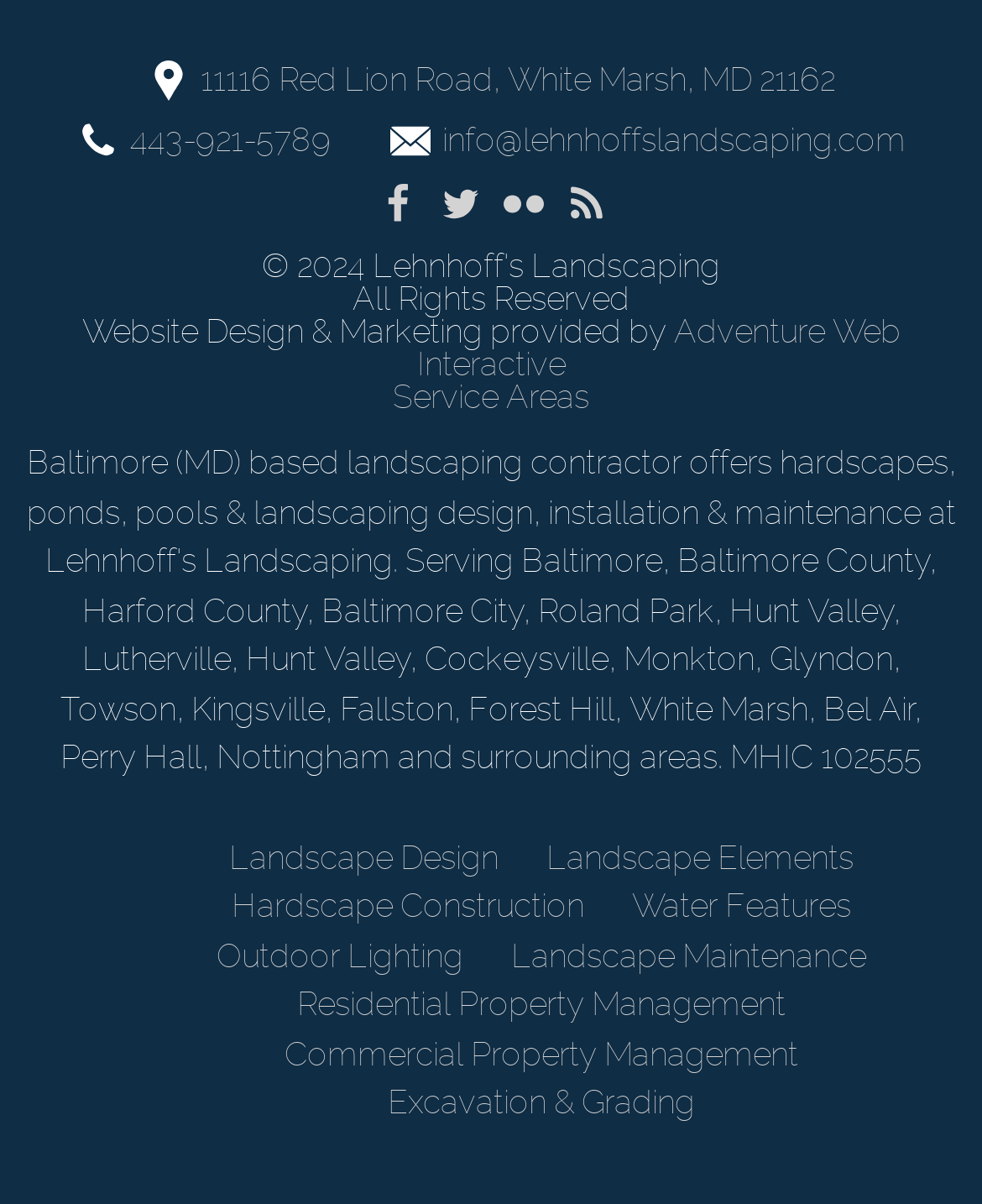Given the element description "Residential Property Management", identify the bounding box of the corresponding UI element.

[0.303, 0.818, 0.8, 0.849]